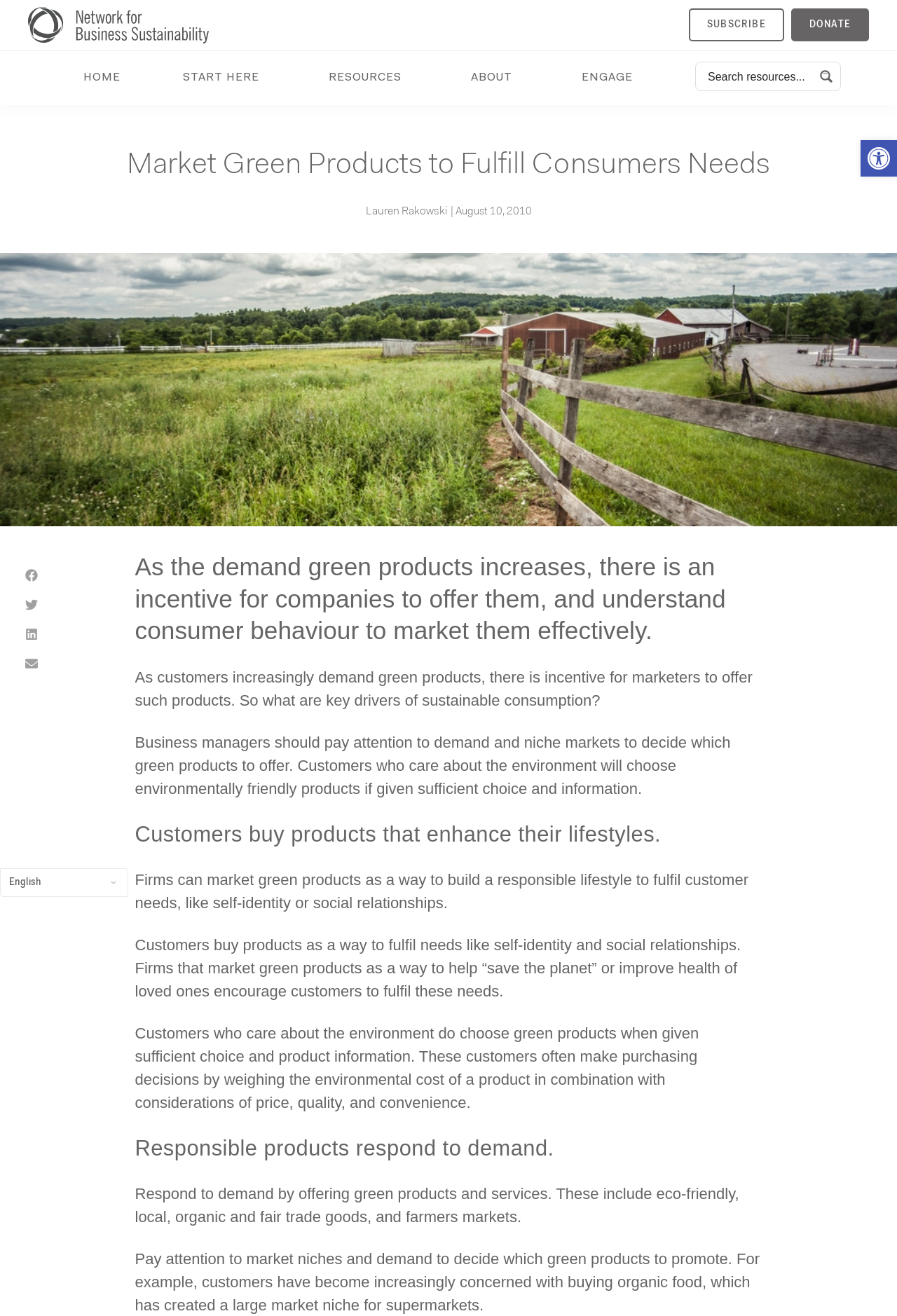Respond with a single word or phrase to the following question:
How many social media sharing buttons are there?

4